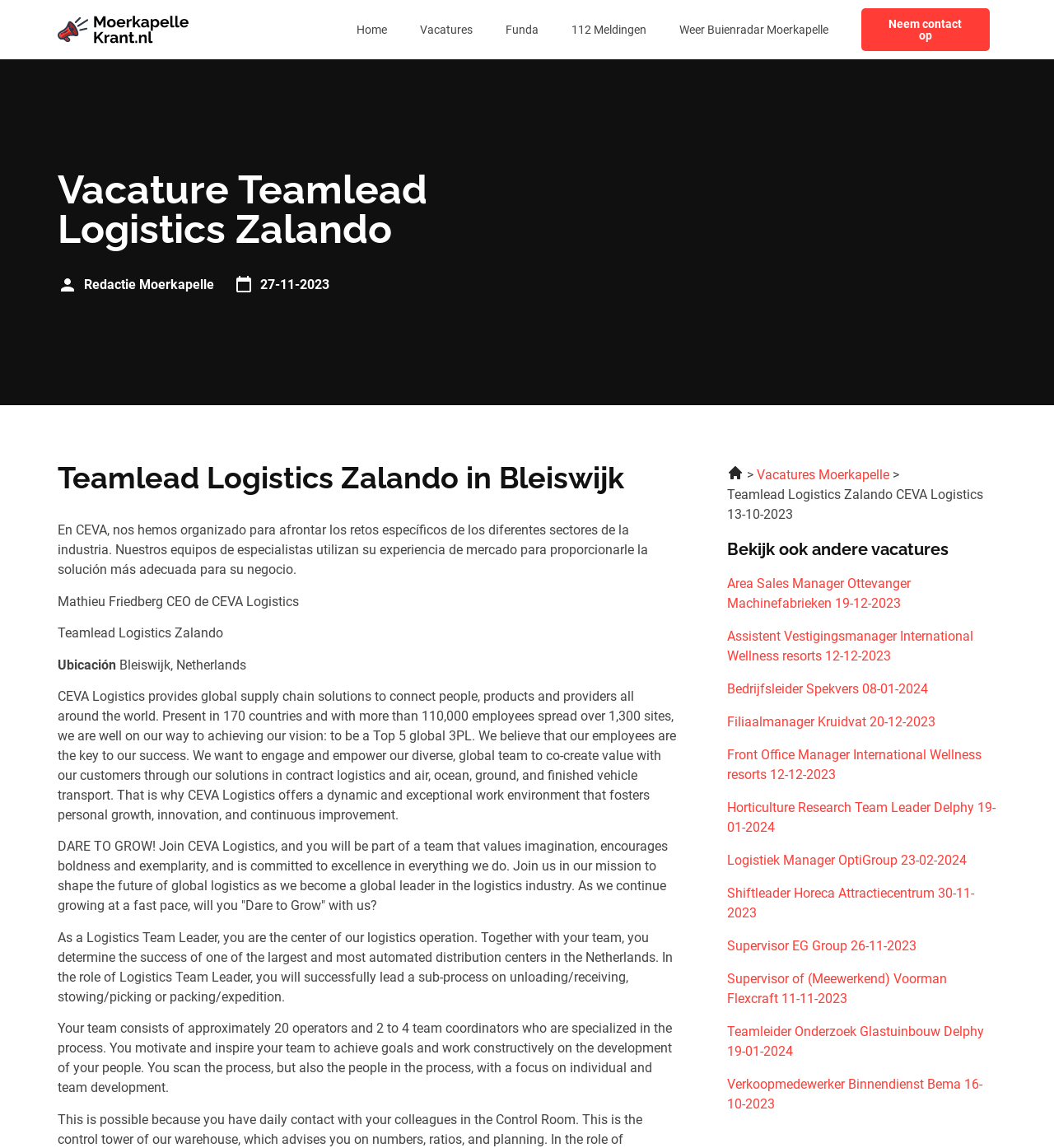Identify the bounding box coordinates of the clickable section necessary to follow the following instruction: "View Project". The coordinates should be presented as four float numbers from 0 to 1, i.e., [left, top, right, bottom].

None